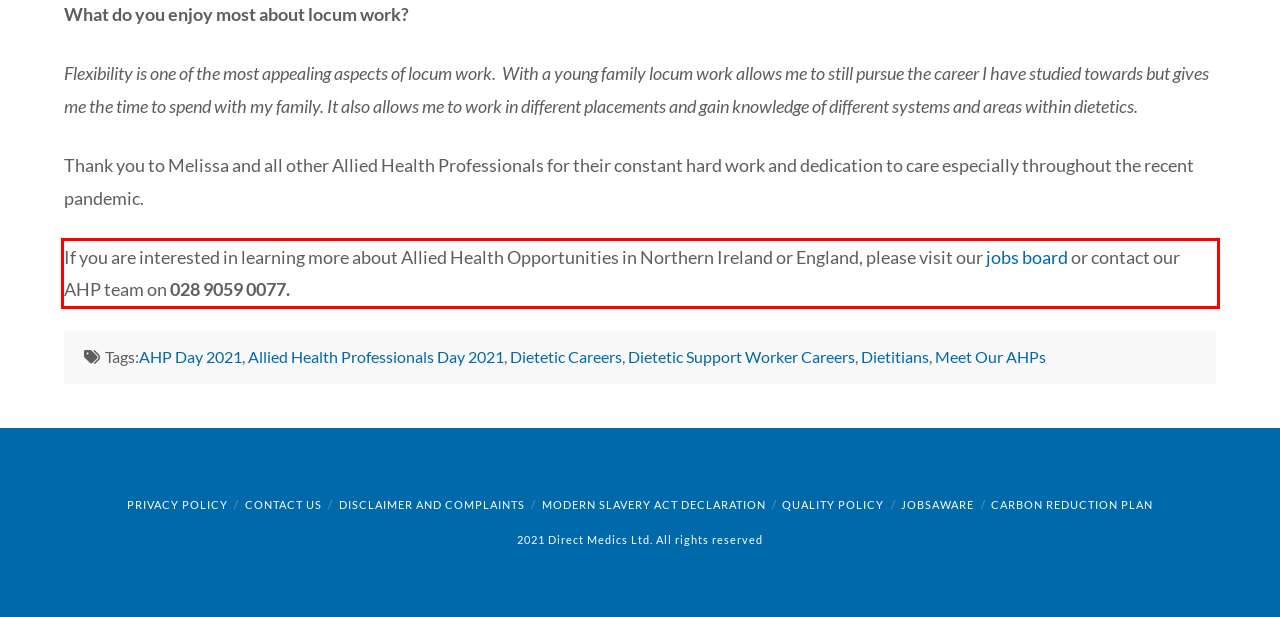Given a webpage screenshot with a red bounding box, perform OCR to read and deliver the text enclosed by the red bounding box.

If you are interested in learning more about Allied Health Opportunities in Northern Ireland or England, please visit our jobs board or contact our AHP team on 028 9059 0077.